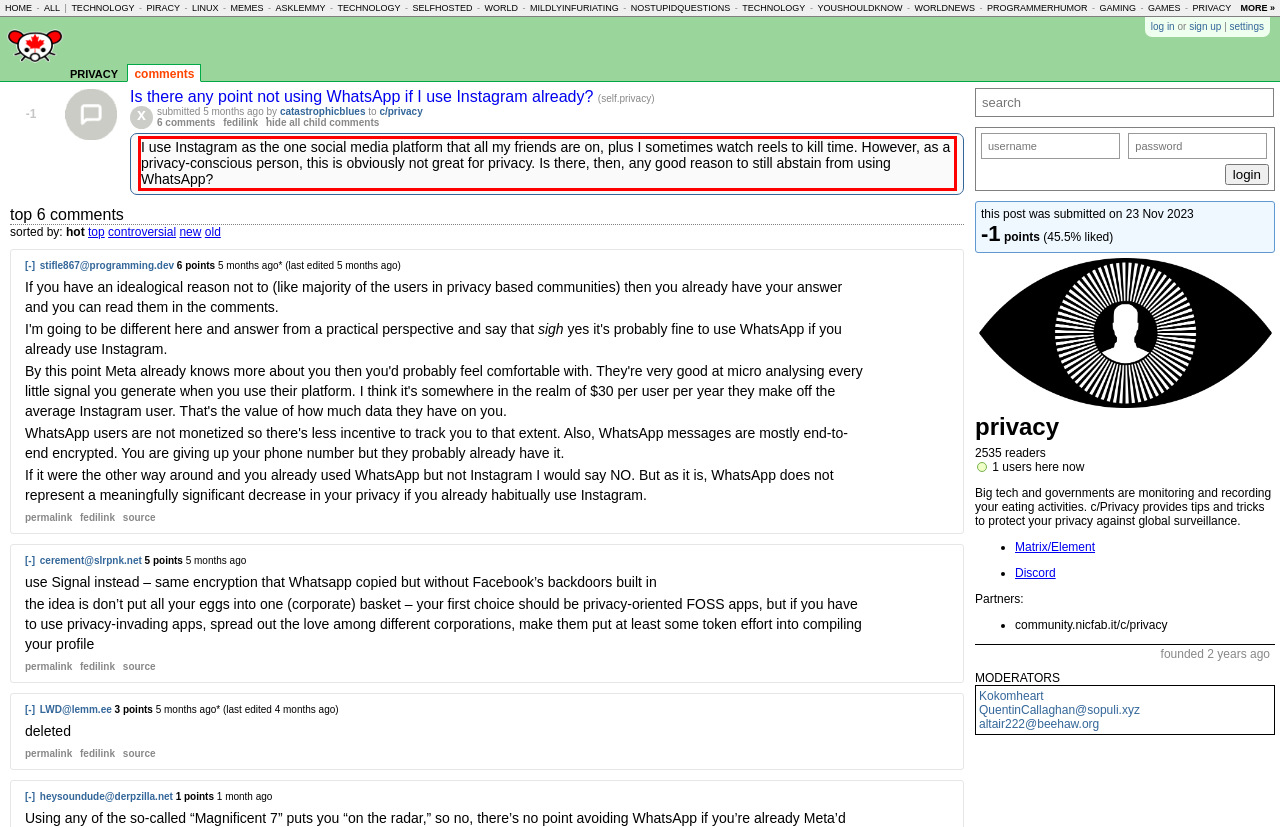Identify the text inside the red bounding box on the provided webpage screenshot by performing OCR.

I use Instagram as the one social media platform that all my friends are on, plus I sometimes watch reels to kill time. However, as a privacy-conscious person, this is obviously not great for privacy. Is there, then, any good reason to still abstain from using WhatsApp?